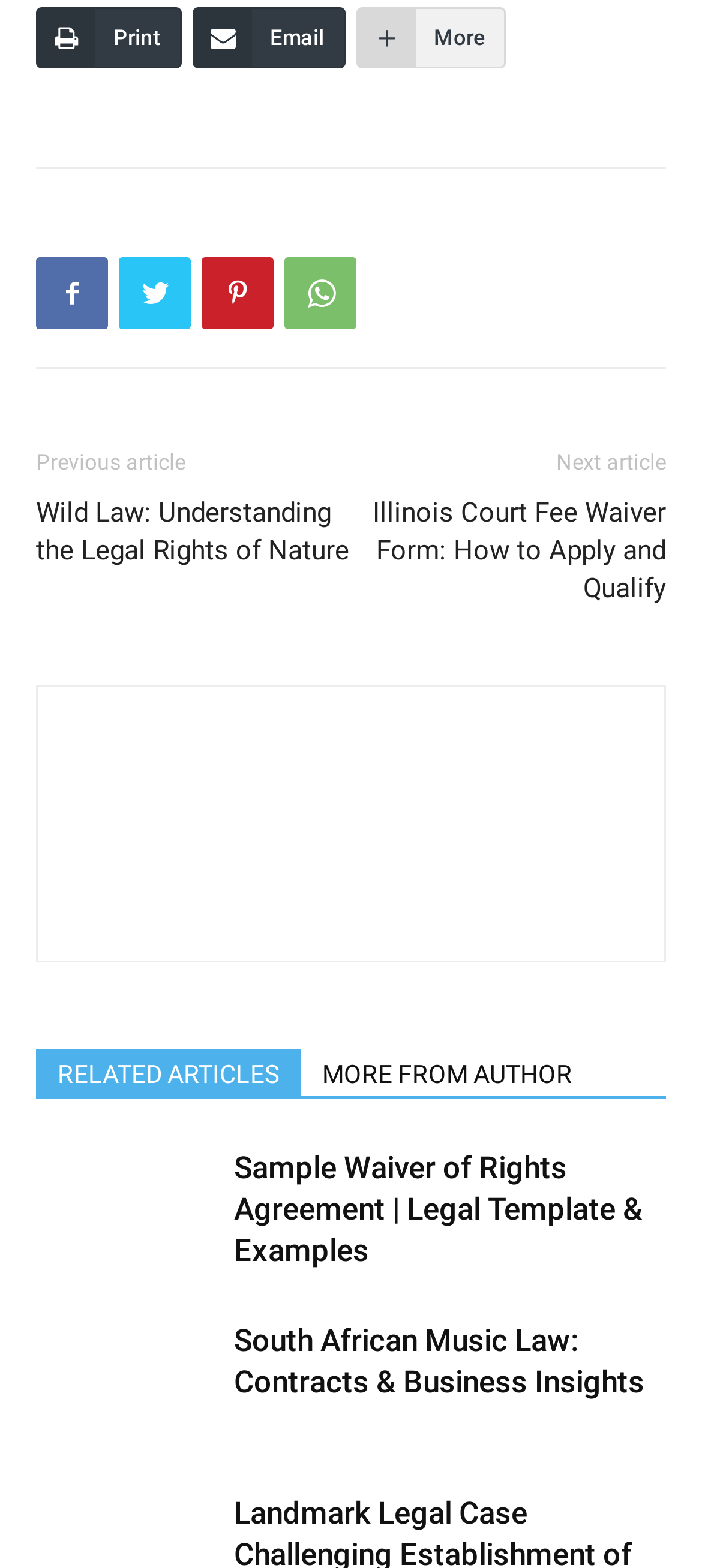Determine the bounding box coordinates in the format (top-left x, top-left y, bottom-right x, bottom-right y). Ensure all values are floating point numbers between 0 and 1. Identify the bounding box of the UI element described by: MORE FROM AUTHOR

[0.428, 0.669, 0.846, 0.699]